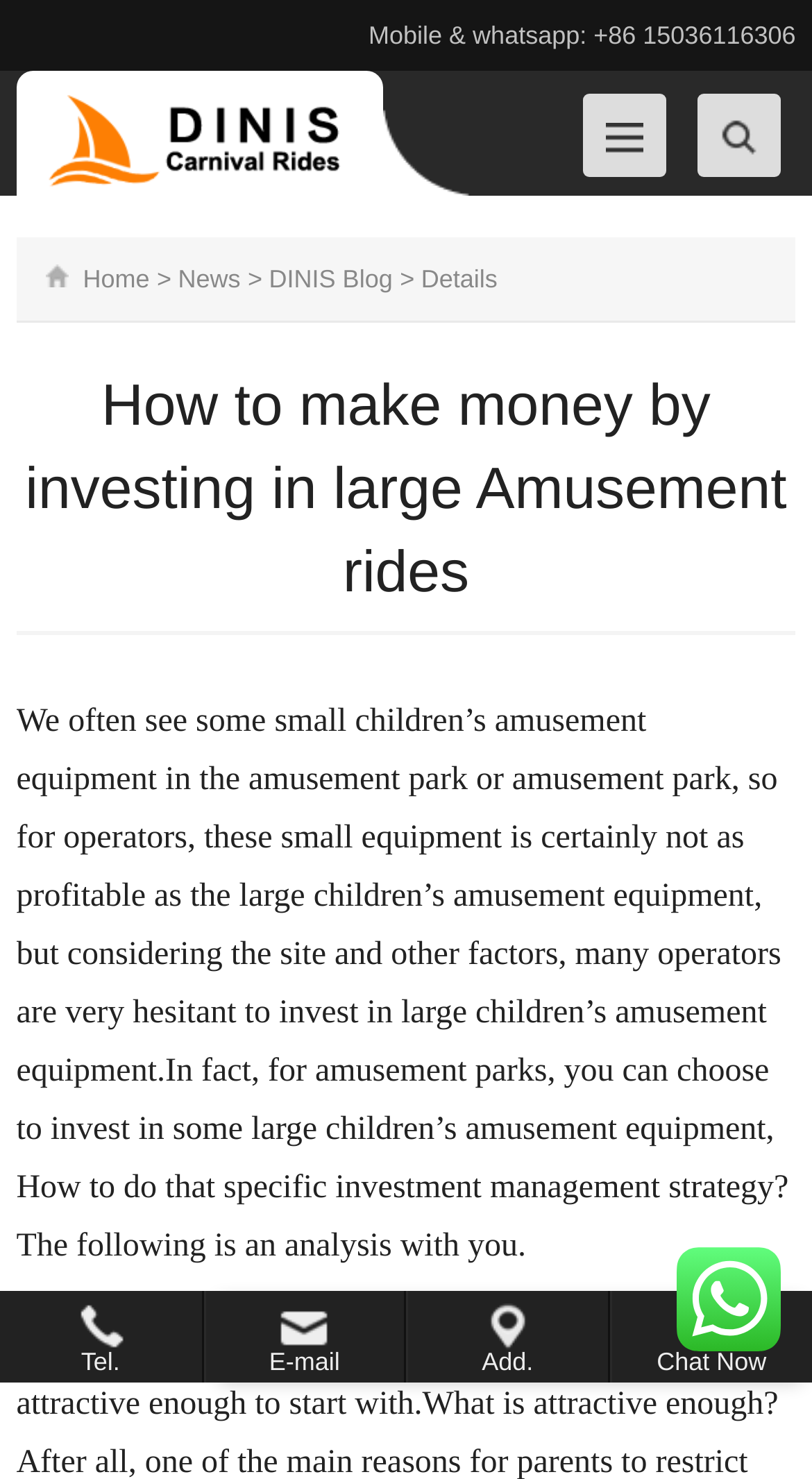Specify the bounding box coordinates of the element's region that should be clicked to achieve the following instruction: "Click the 'Home' link". The bounding box coordinates consist of four float numbers between 0 and 1, in the format [left, top, right, bottom].

[0.02, 0.16, 0.184, 0.217]